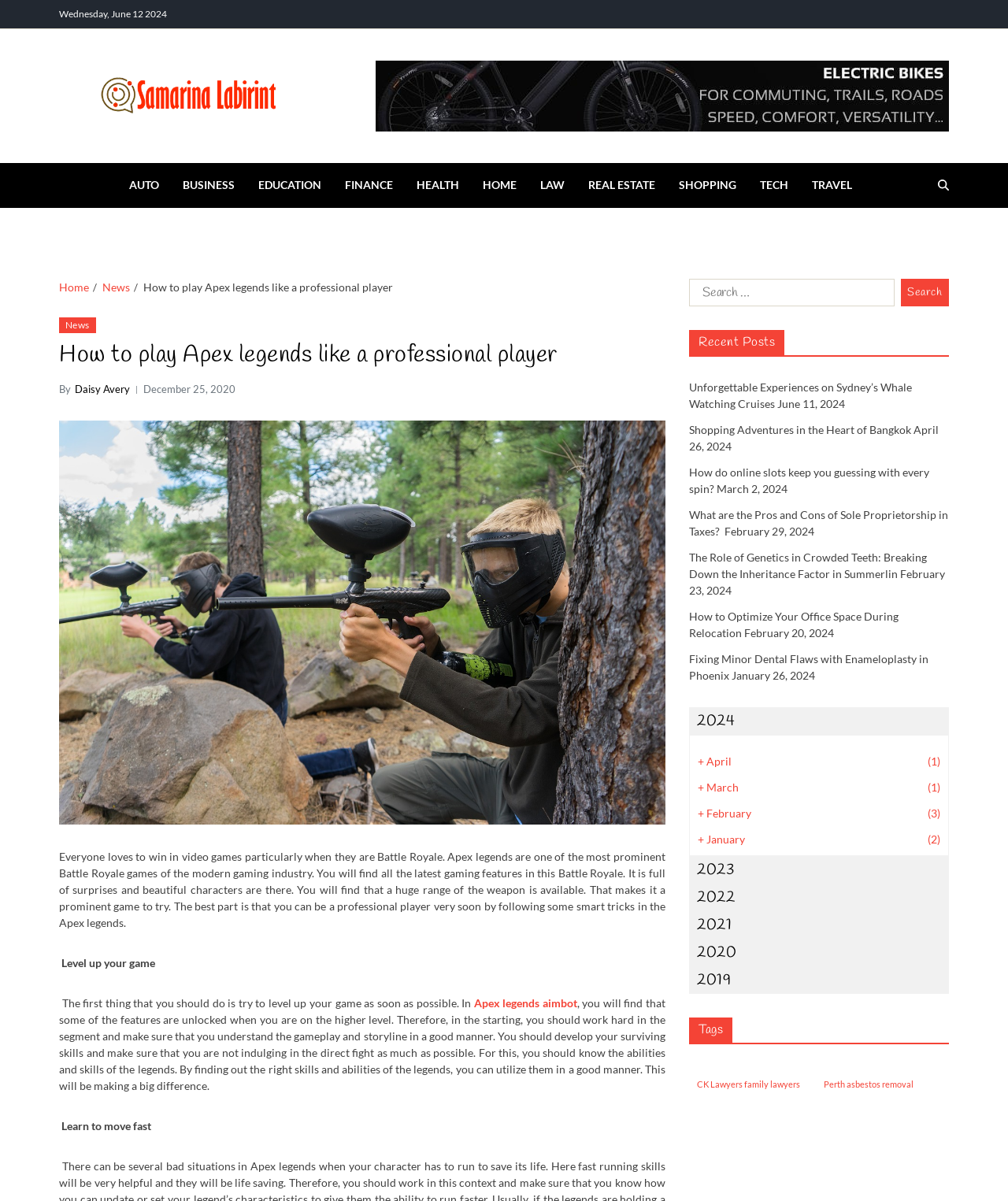What is the purpose of leveling up in Apex legends?
Using the image, give a concise answer in the form of a single word or short phrase.

To unlock features